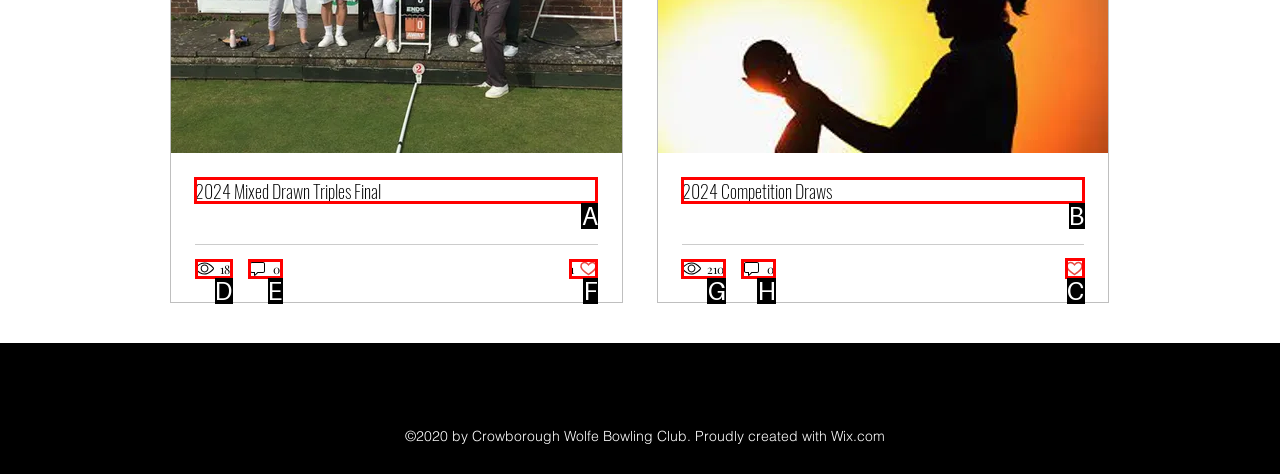Find the correct option to complete this instruction: View 2024 Mixed Drawn Triples Final. Reply with the corresponding letter.

A